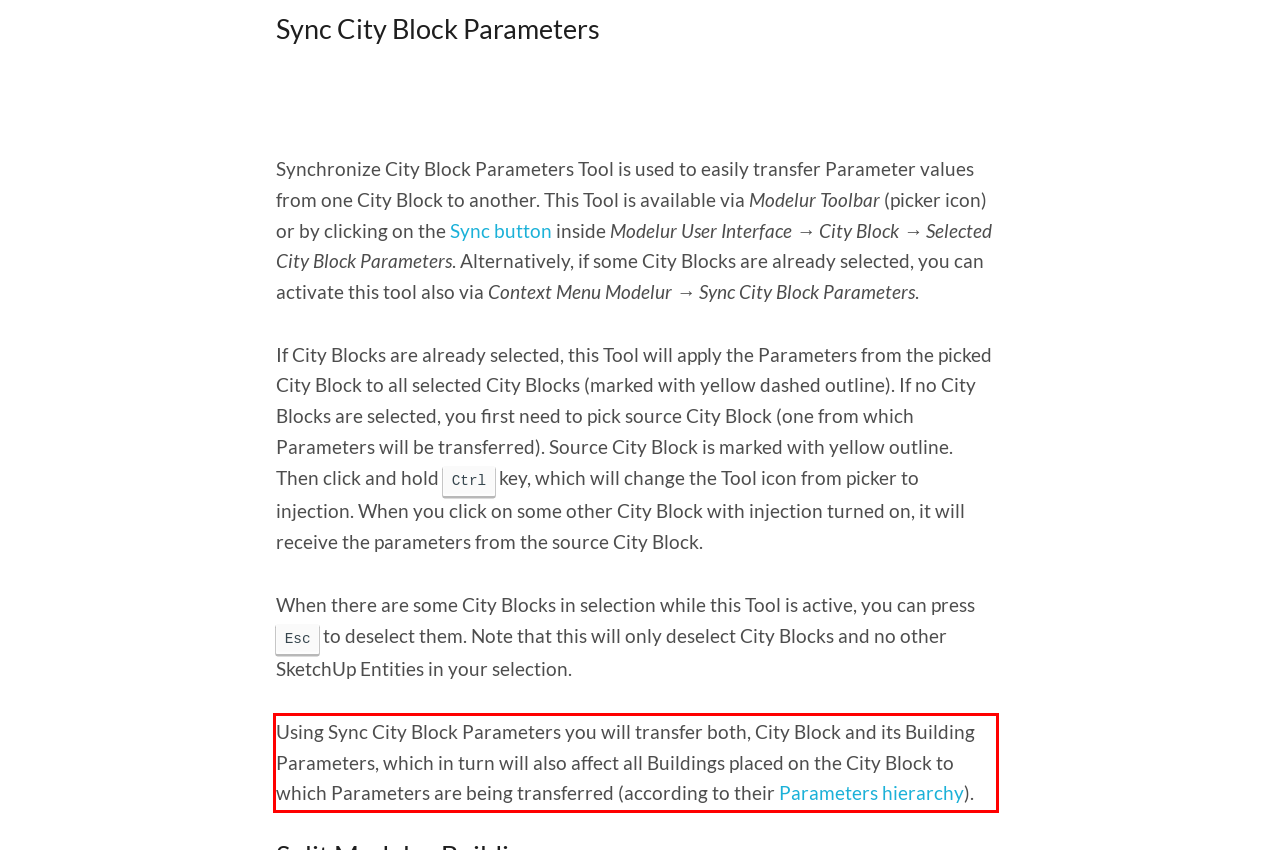Look at the webpage screenshot and recognize the text inside the red bounding box.

Using Sync City Block Parameters you will transfer both, City Block and its Building Parameters, which in turn will also affect all Buildings placed on the City Block to which Parameters are being transferred (according to their Parameters hierarchy).